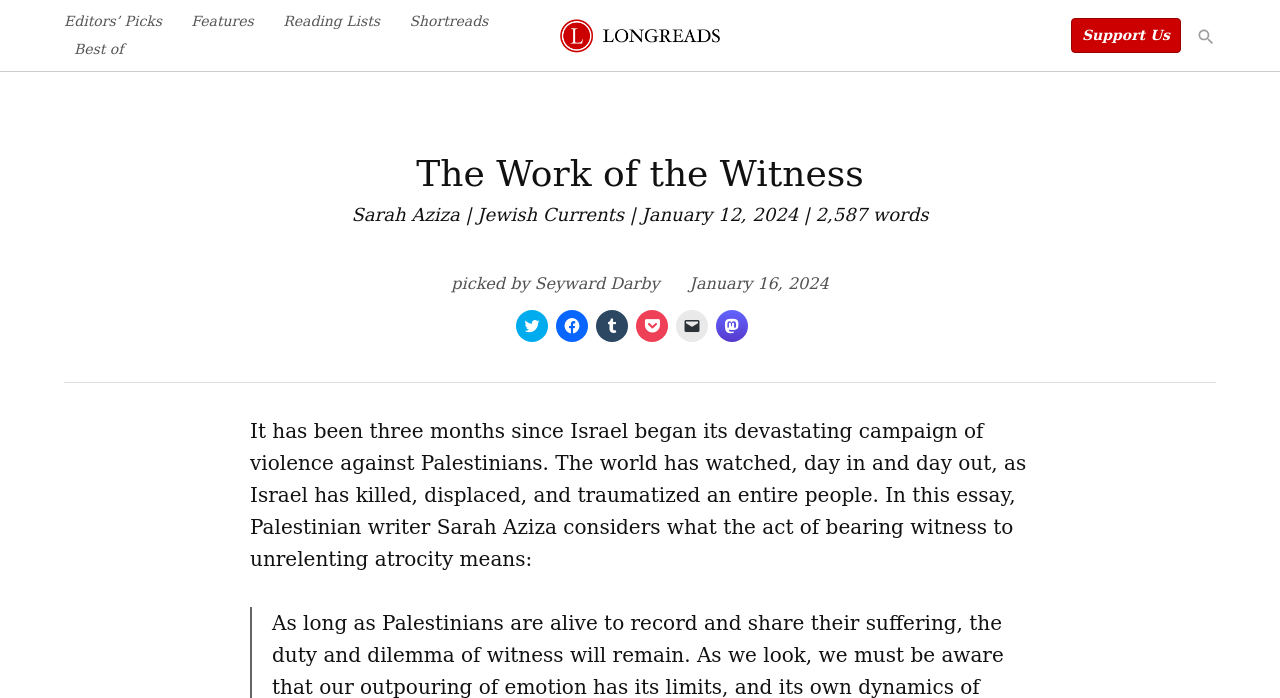How many links are available to share the article?
Please give a detailed answer to the question using the information shown in the image.

There are six links available to share the article, including Twitter, Facebook, Tumblr, Pocket, email, and Mastodon, which are represented by icons and text.